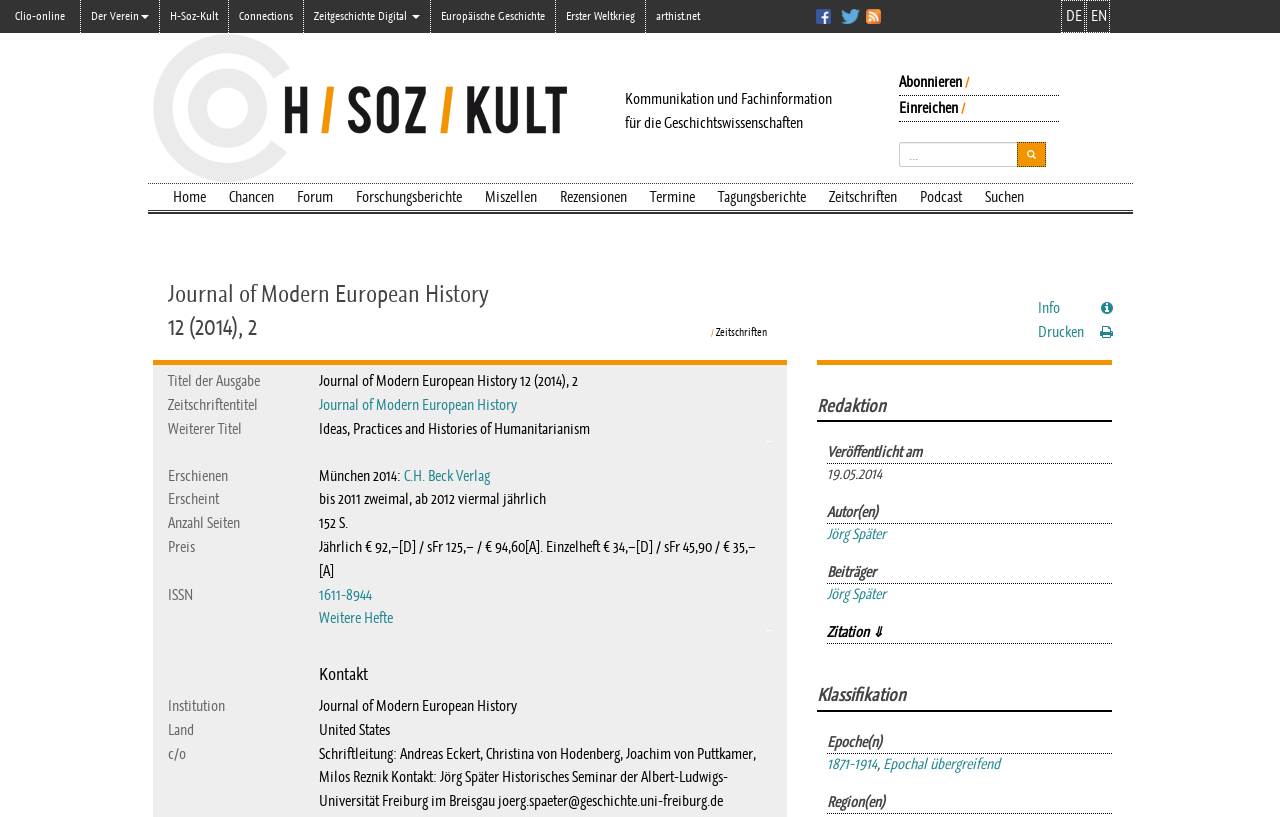Please find the bounding box coordinates of the element that must be clicked to perform the given instruction: "Go to Facebook". The coordinates should be four float numbers from 0 to 1, i.e., [left, top, right, bottom].

[0.638, 0.005, 0.657, 0.033]